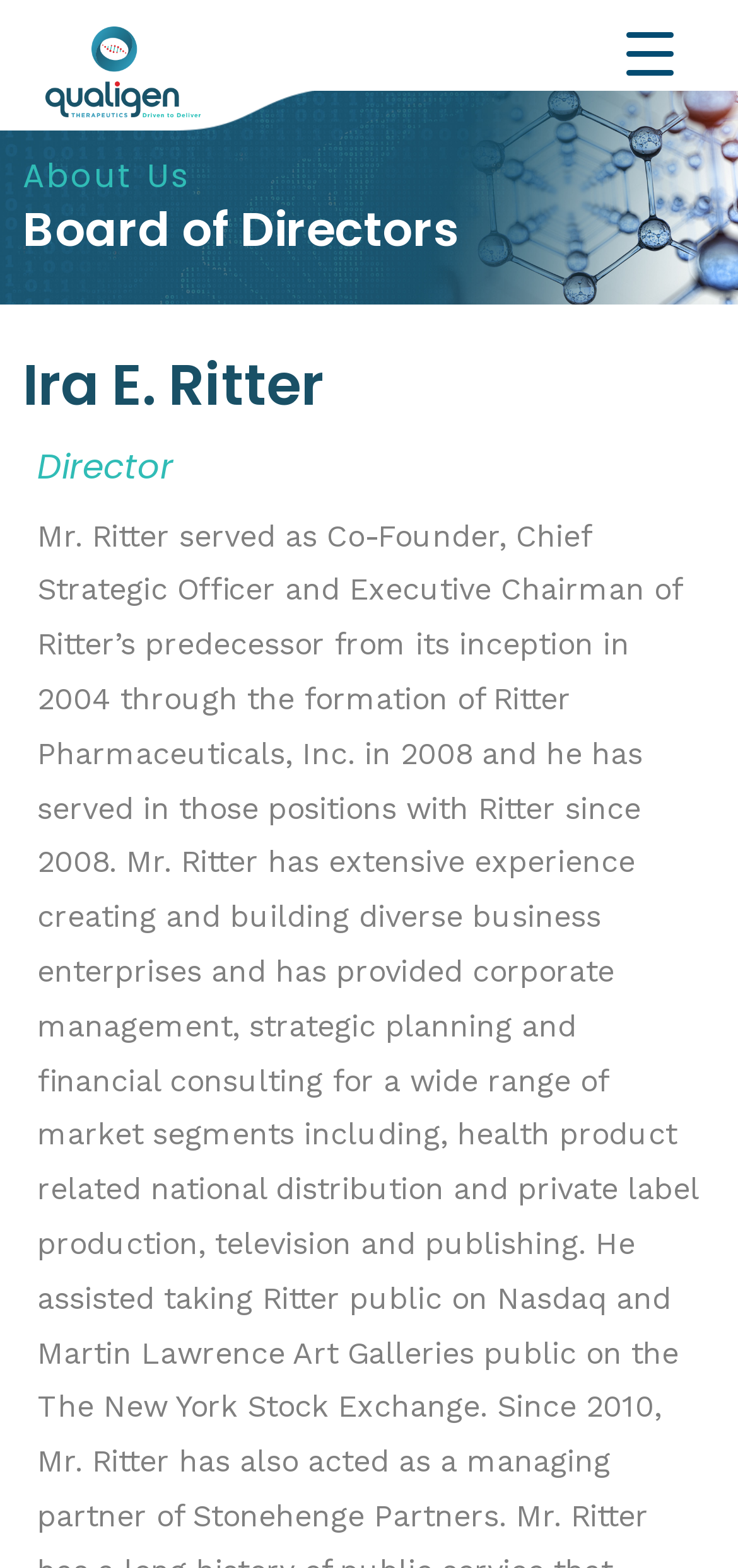Please answer the following query using a single word or phrase: 
What is Ira E. Ritter's position?

Director